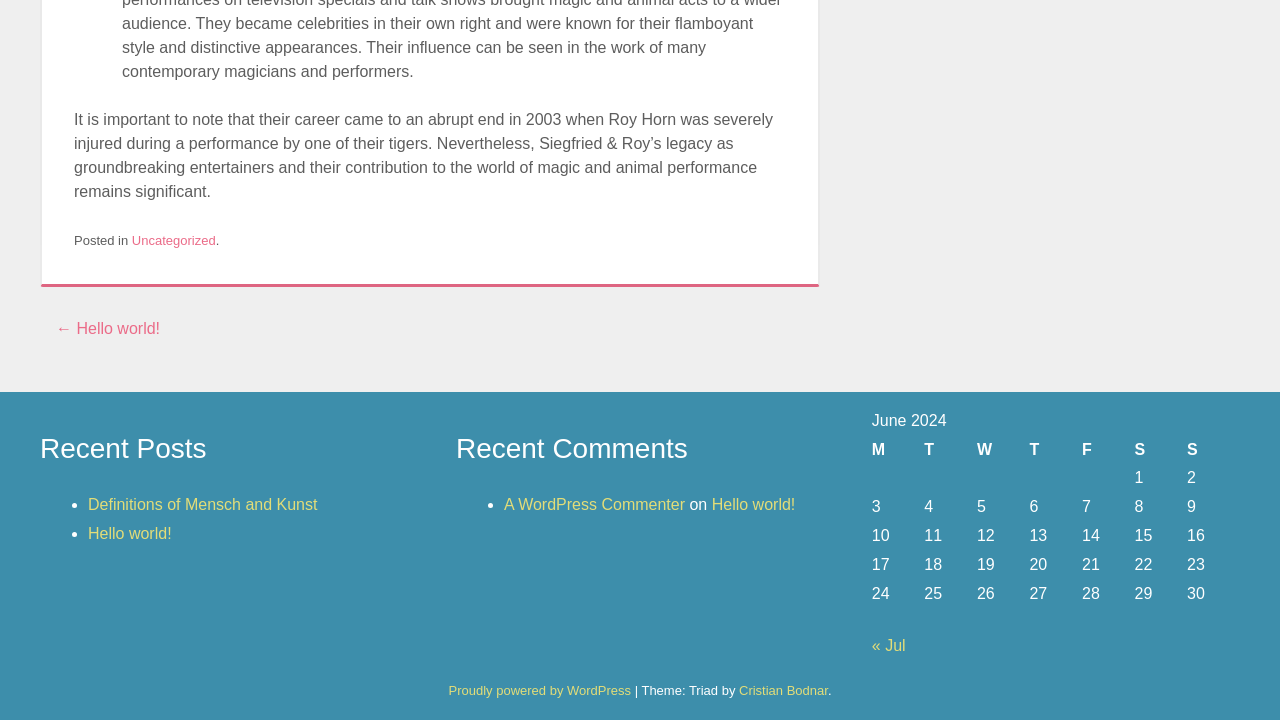Determine the bounding box coordinates of the element's region needed to click to follow the instruction: "Click on the 'Uncategorized' link". Provide these coordinates as four float numbers between 0 and 1, formatted as [left, top, right, bottom].

[0.103, 0.323, 0.168, 0.344]